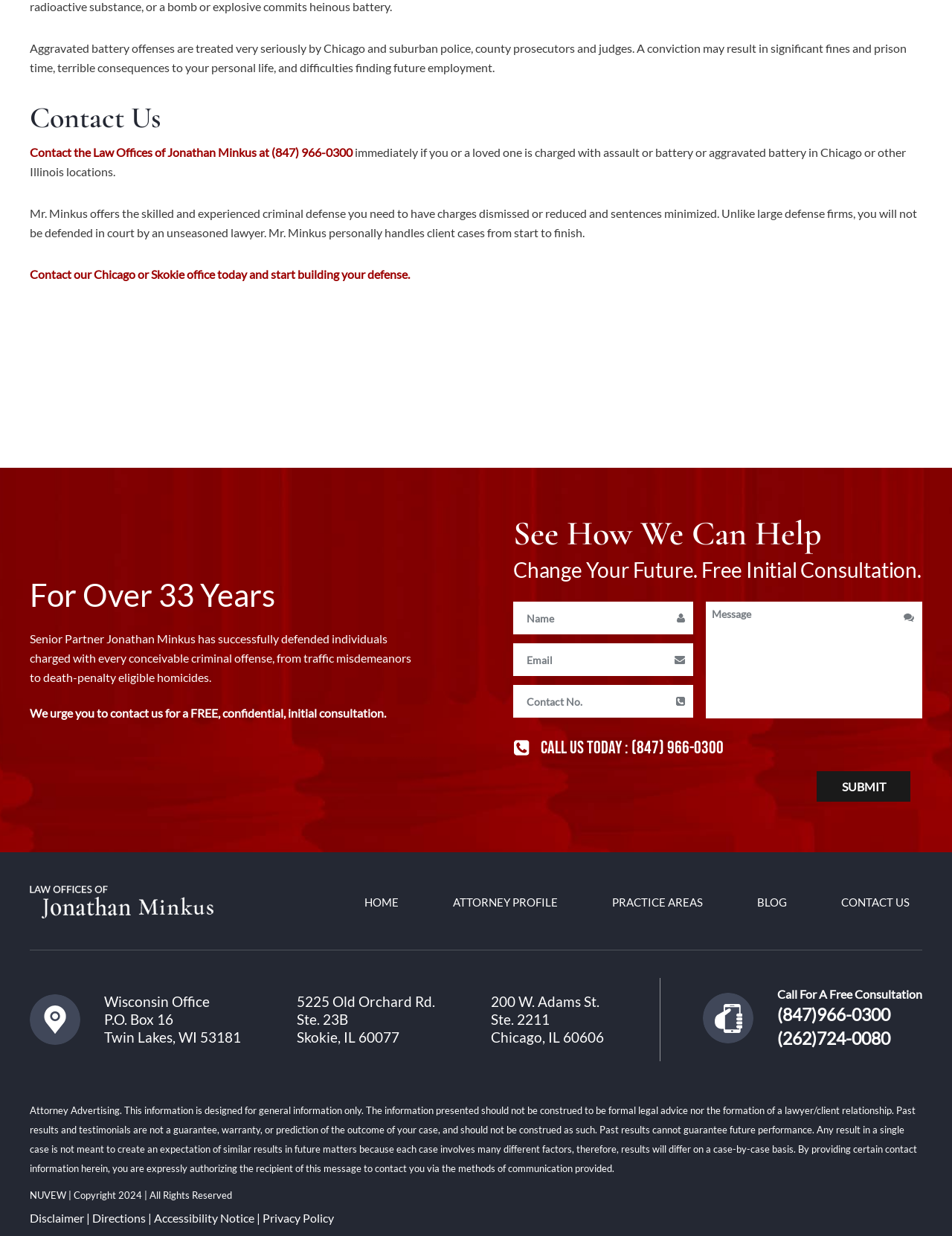Locate the bounding box coordinates of the item that should be clicked to fulfill the instruction: "Call the office at (847) 966-0300".

[0.663, 0.596, 0.76, 0.614]